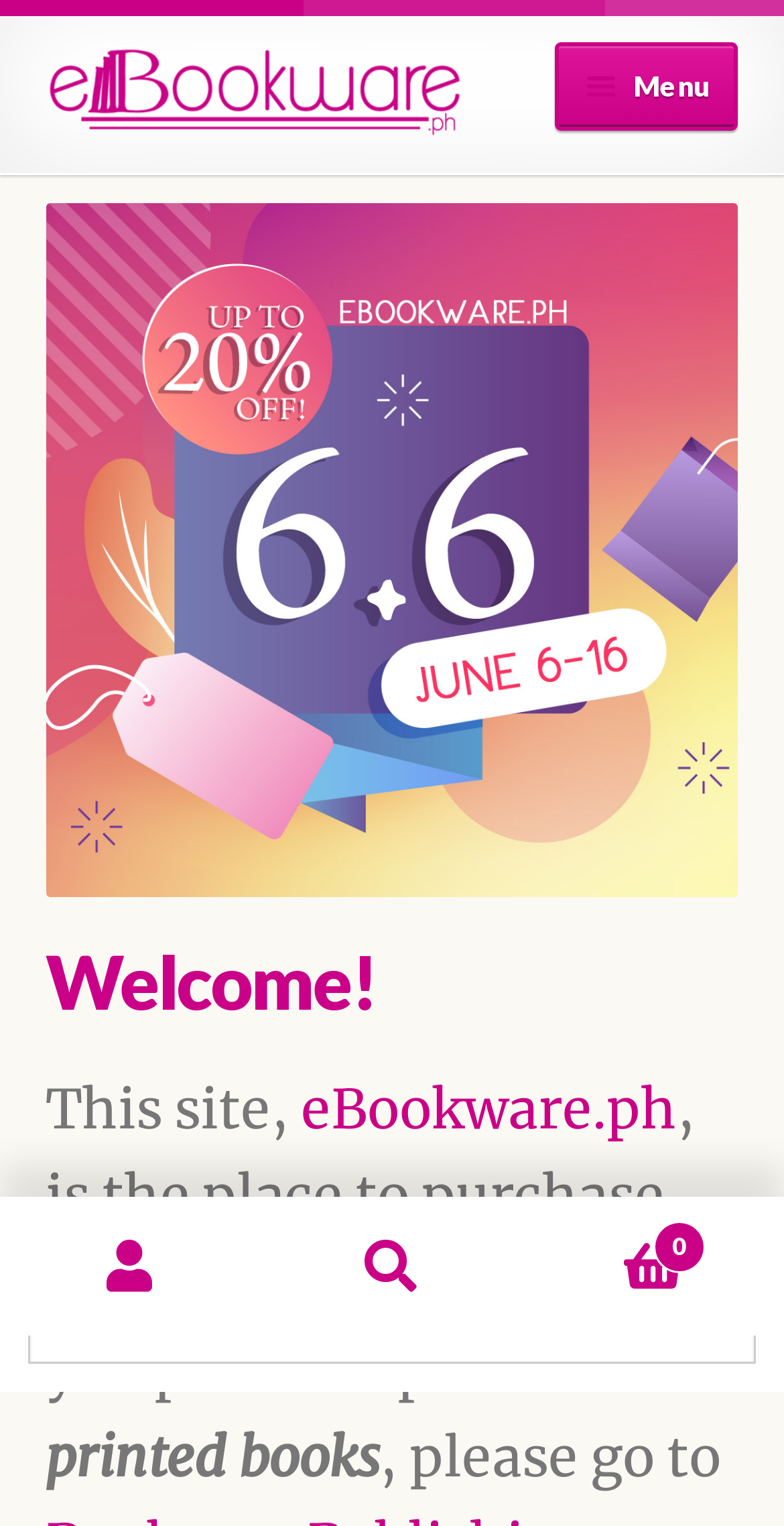Bounding box coordinates are specified in the format (top-left x, top-left y, bottom-right x, bottom-right y). All values are floating point numbers bounded between 0 and 1. Please provide the bounding box coordinate of the region this sentence describes: Buy In Paperback

[0.058, 0.519, 0.942, 0.59]